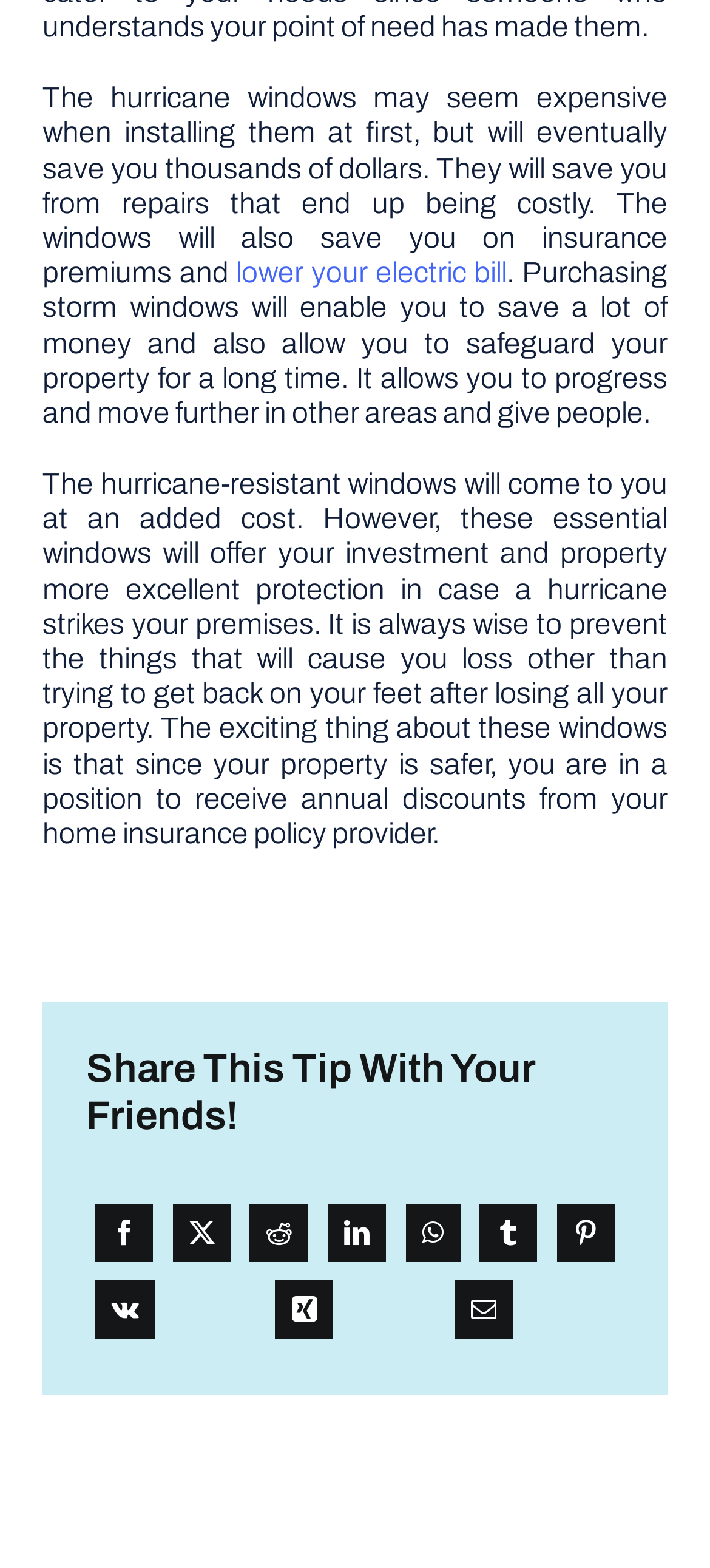Determine the bounding box coordinates for the UI element matching this description: "aria-label="Vk" title="Vk"".

[0.122, 0.81, 0.232, 0.859]